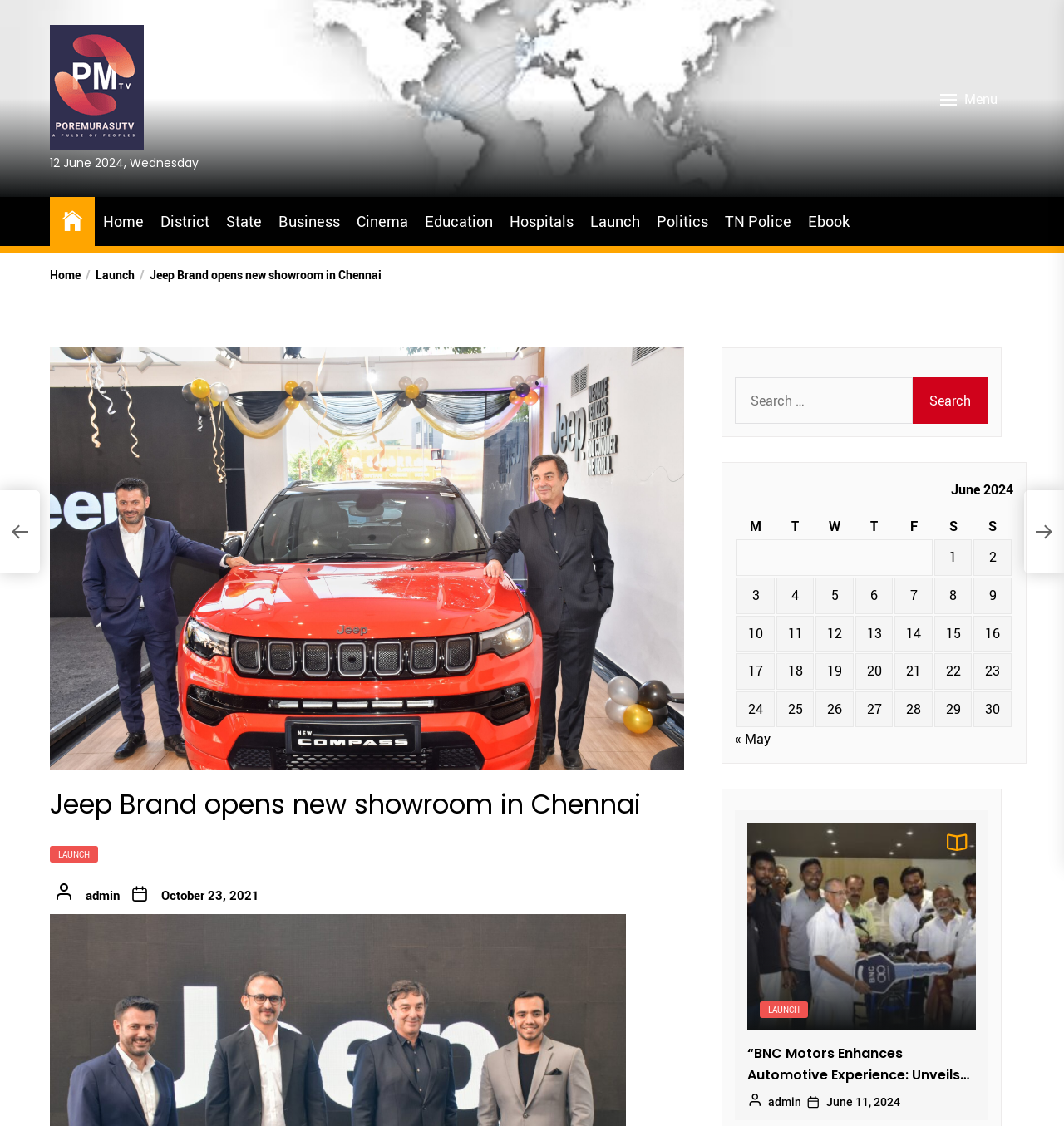Given the element description parent_node: Search for: value="Search", specify the bounding box coordinates of the corresponding UI element in the format (top-left x, top-left y, bottom-right x, bottom-right y). All values must be between 0 and 1.

[0.857, 0.335, 0.929, 0.377]